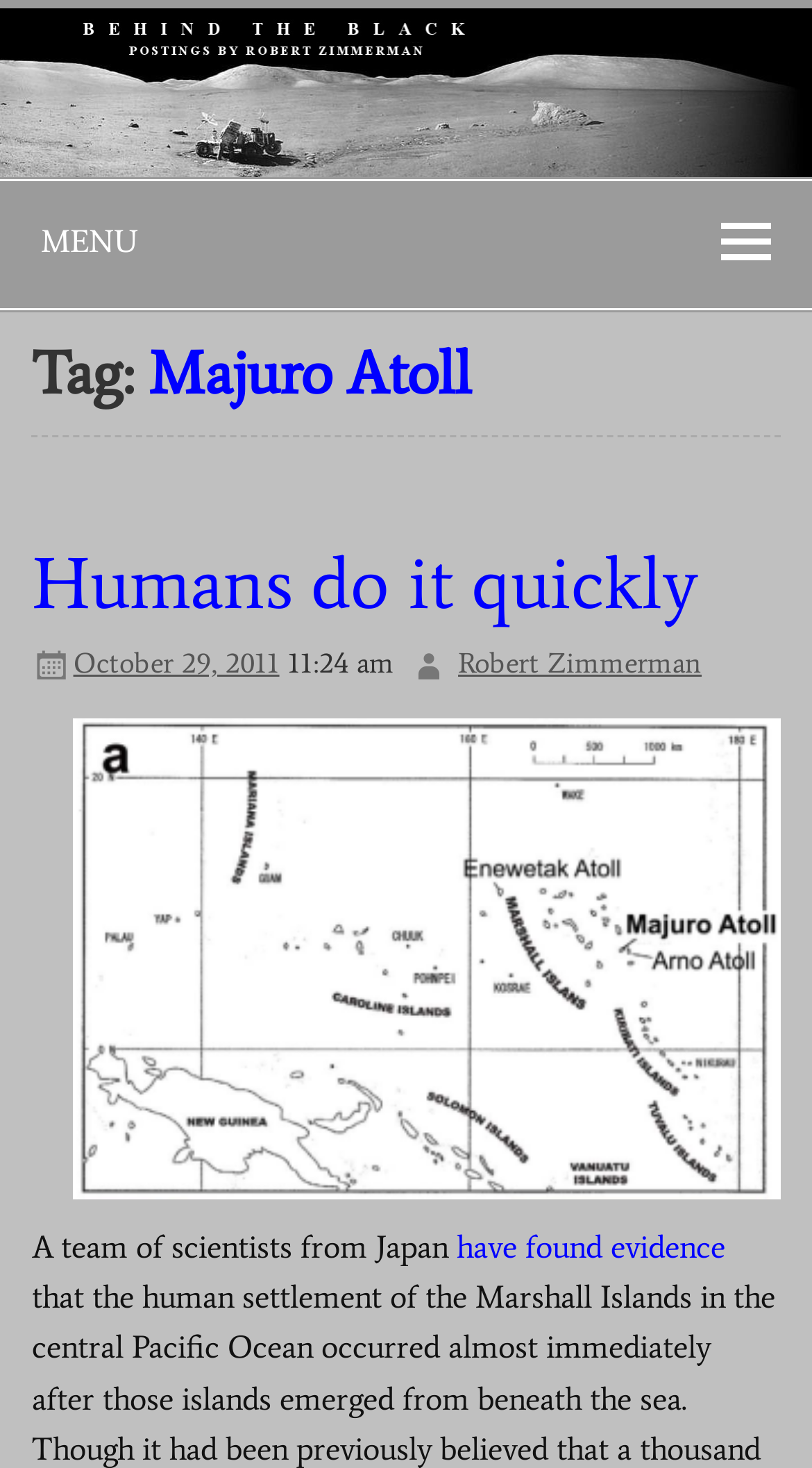What is the location of the image?
Examine the image closely and answer the question with as much detail as possible.

I found the answer by looking at the image element 'Marshall Islands' which is a child element of the HeaderAsNonLandmark element.